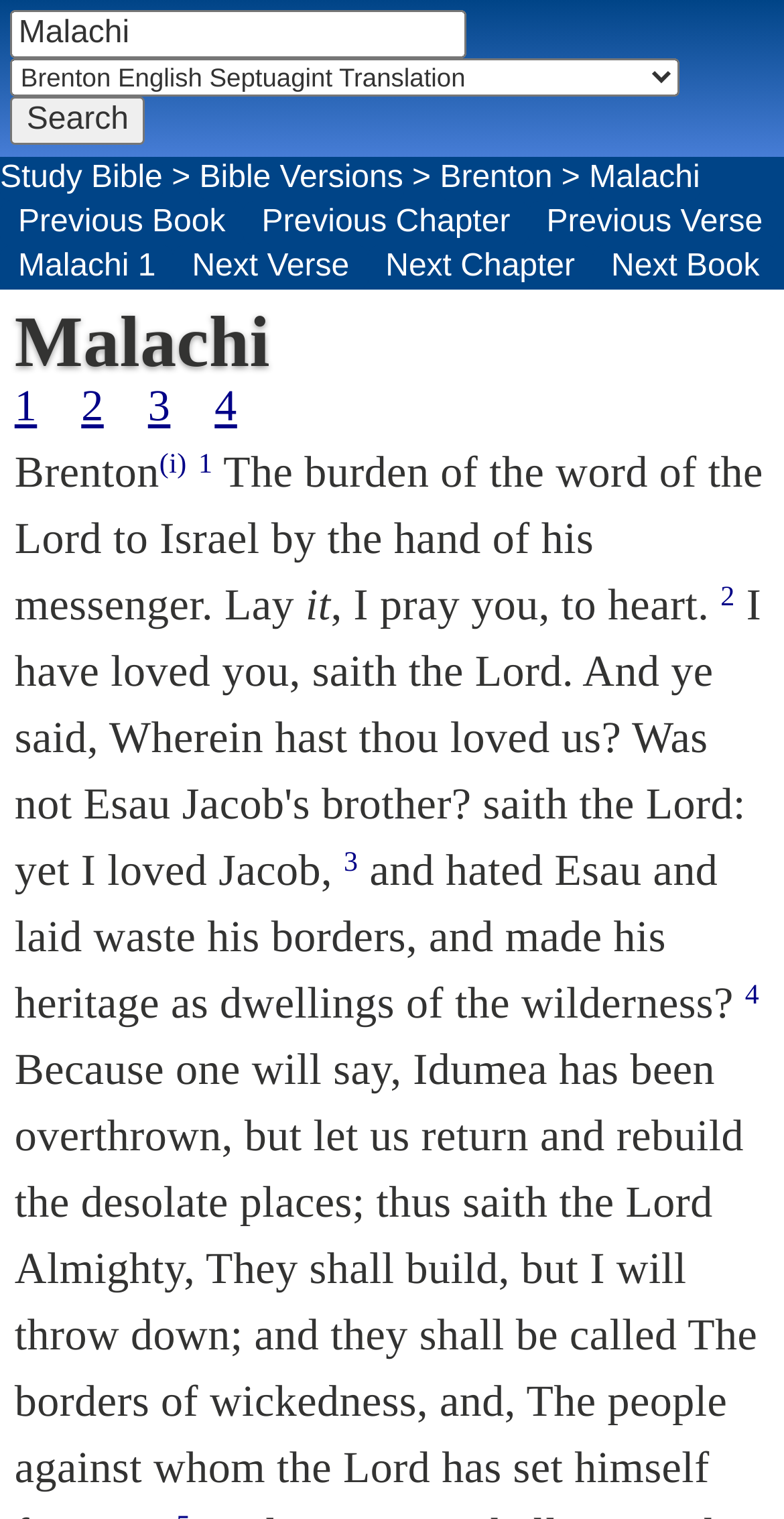Analyze the image and provide a detailed answer to the question: What is the purpose of the 'Previous' and 'Next' links?

I examined the link elements with labels such as 'Previous Book', 'Previous Chapter', 'Previous Verse', 'Next Verse', 'Next Chapter', and 'Next Book' and inferred that they are used to navigate to adjacent chapters or verses in the Bible.